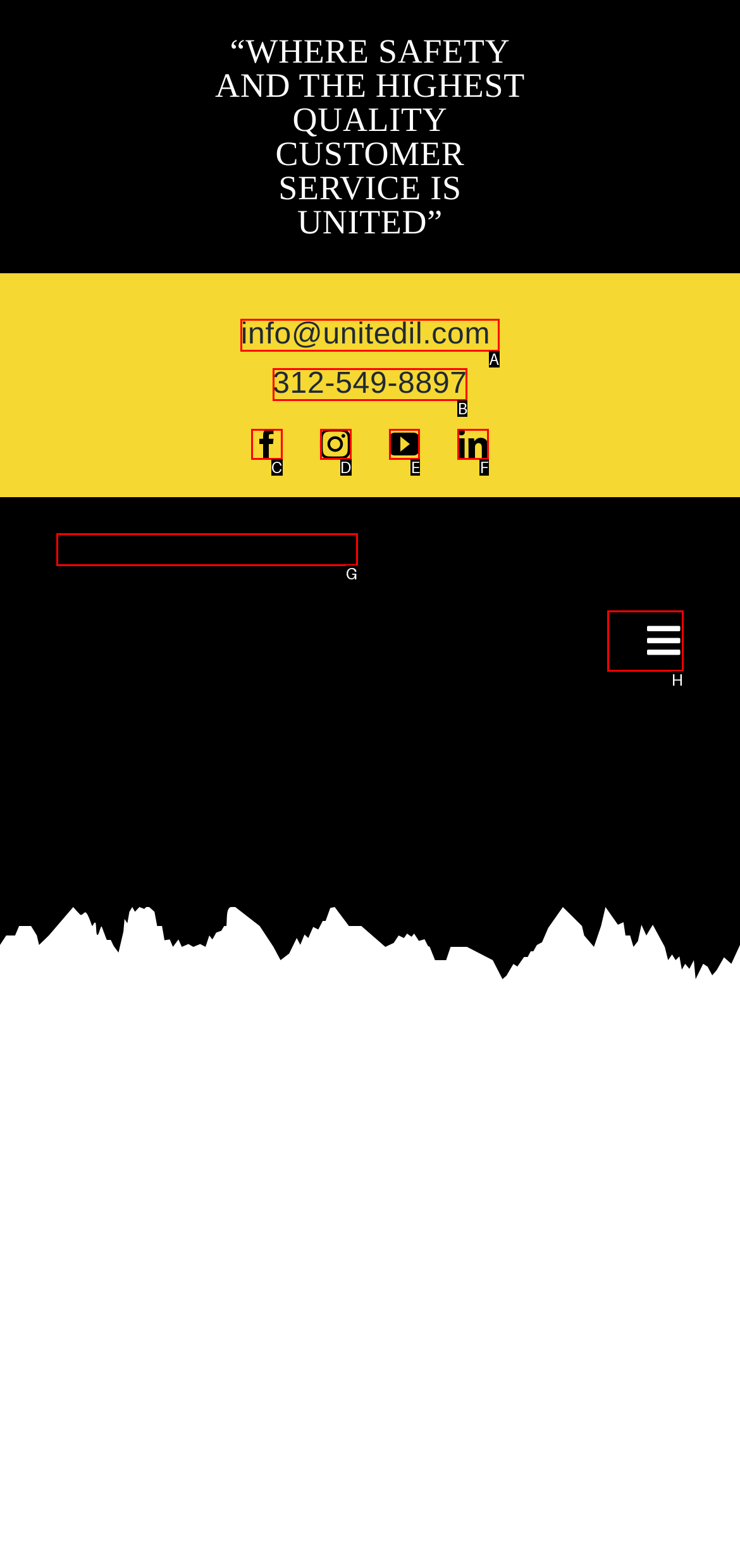Determine the HTML element that best aligns with the description: aria-label="UDD"
Answer with the appropriate letter from the listed options.

G